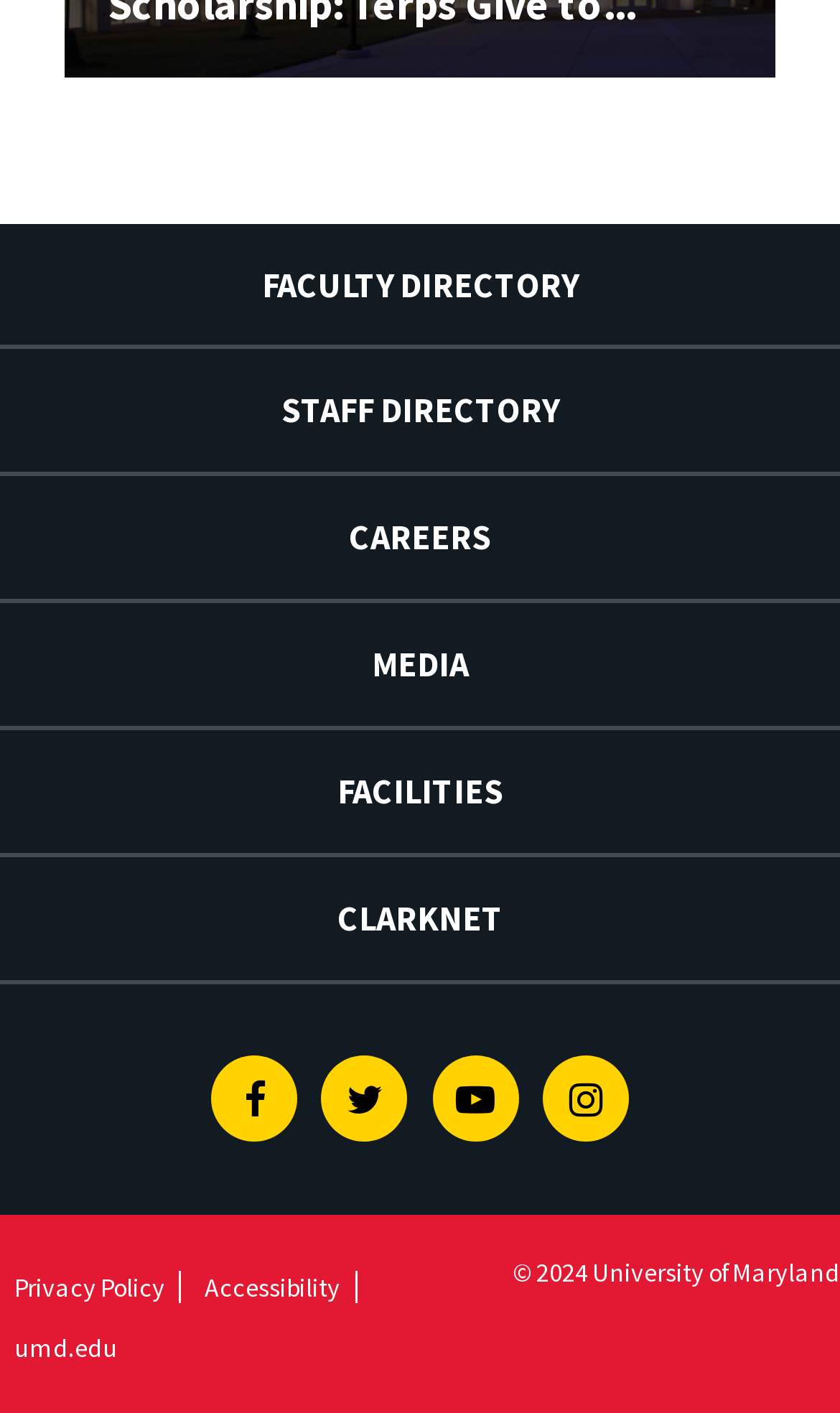Answer the following query with a single word or phrase:
What is the first link in the directory?

FACULTY DIRECTORY